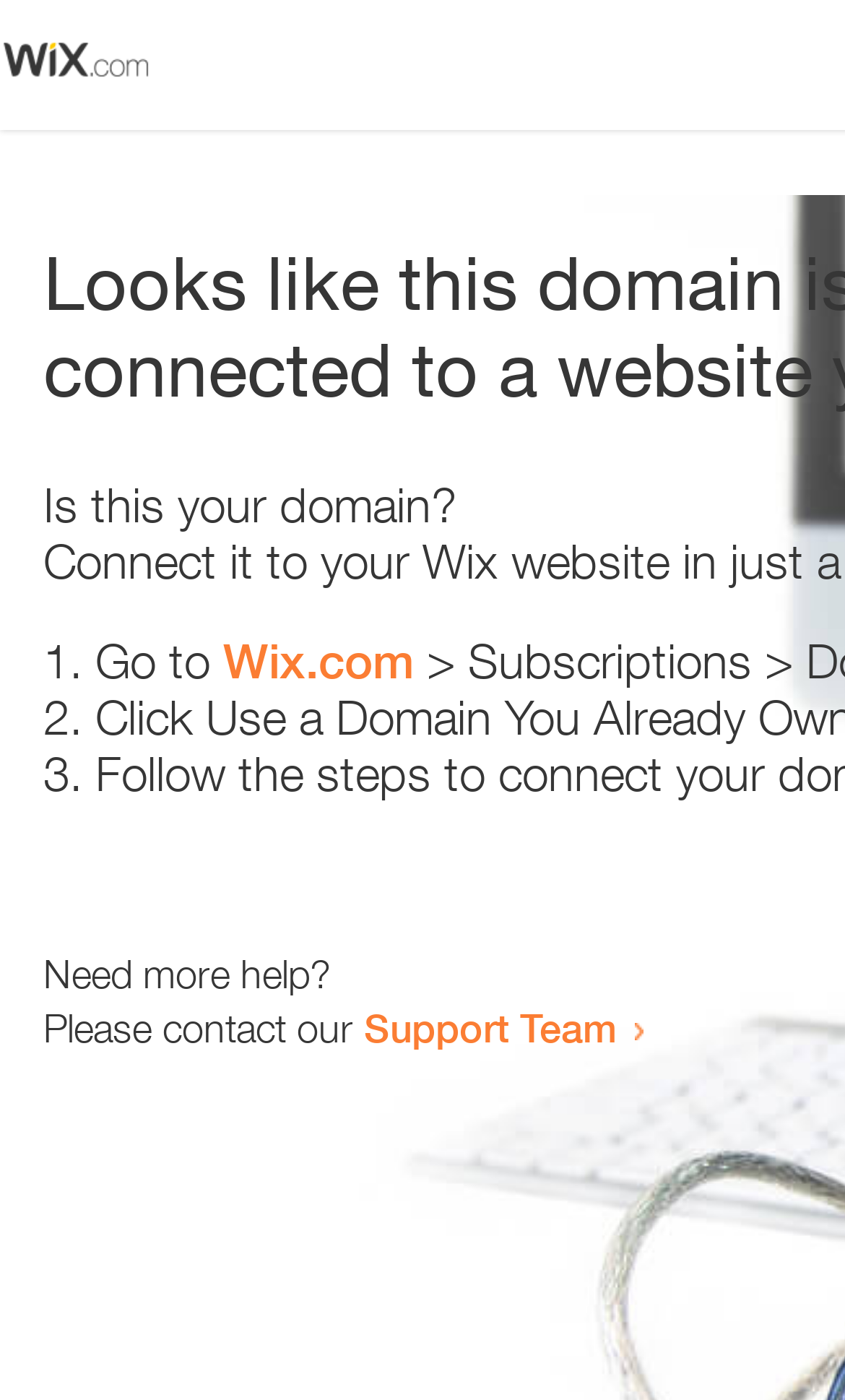Provide the bounding box coordinates of the HTML element this sentence describes: "Wix.com". The bounding box coordinates consist of four float numbers between 0 and 1, i.e., [left, top, right, bottom].

[0.264, 0.452, 0.49, 0.492]